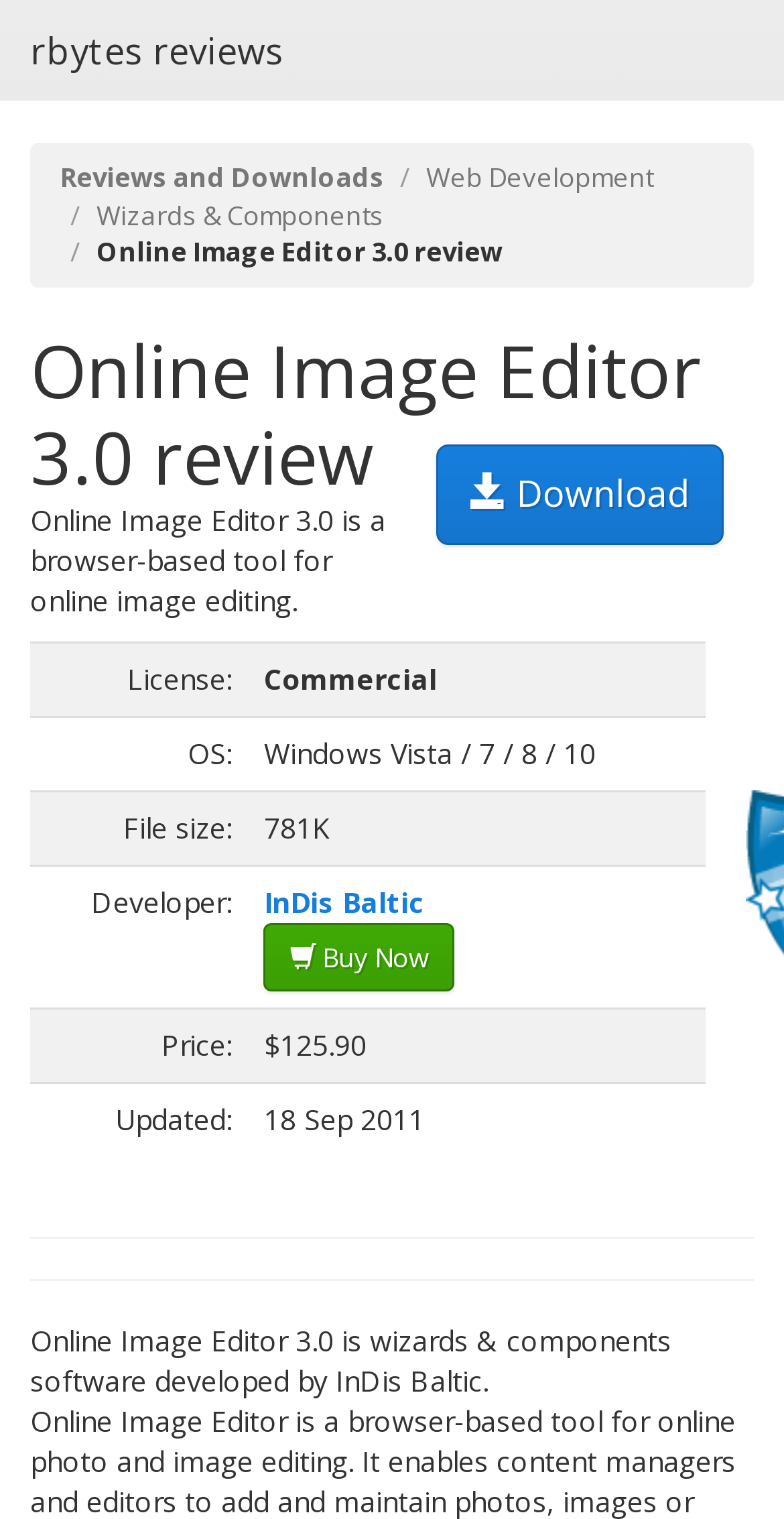What is the license of Online Image Editor 3.0?
Provide an in-depth and detailed explanation in response to the question.

I found the answer by looking at the table that lists the details of Online Image Editor 3.0. In the row that starts with 'License:', the corresponding value is 'Commercial'.